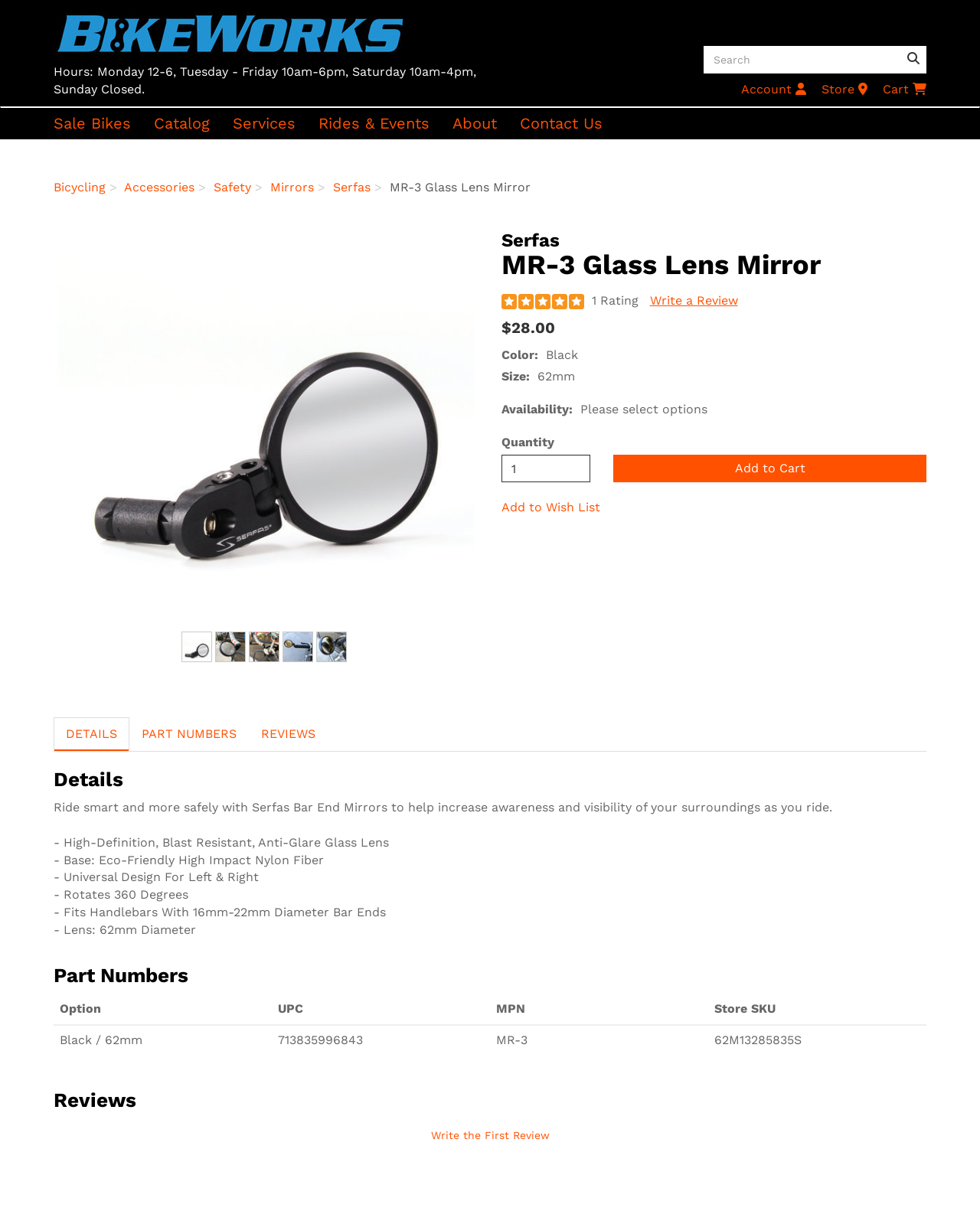Determine the bounding box coordinates of the section to be clicked to follow the instruction: "Add to cart". The coordinates should be given as four float numbers between 0 and 1, formatted as [left, top, right, bottom].

[0.626, 0.375, 0.945, 0.398]